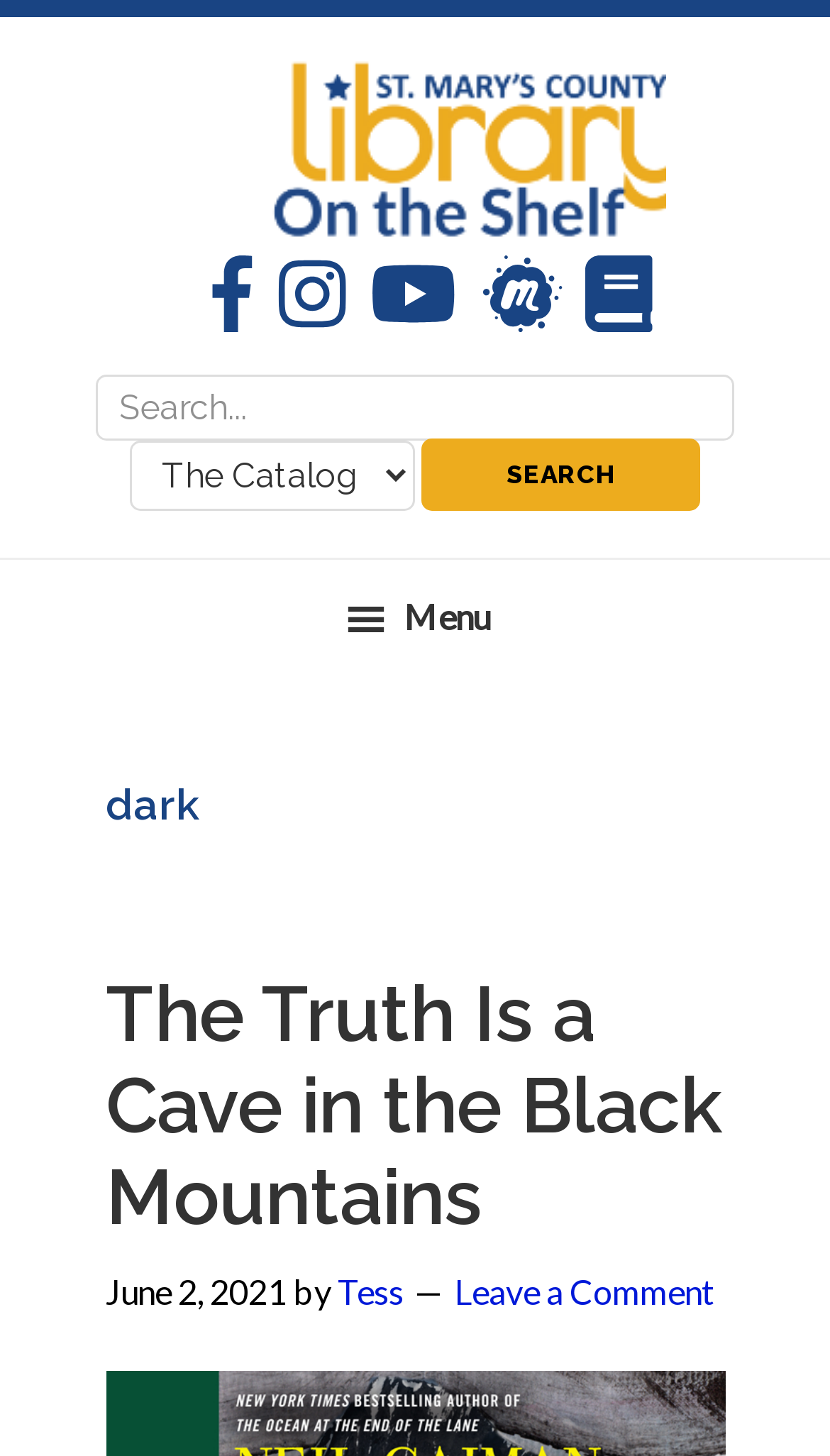Please identify the bounding box coordinates of the area that needs to be clicked to fulfill the following instruction: "Go to On the Shelf."

[0.197, 0.041, 0.803, 0.17]